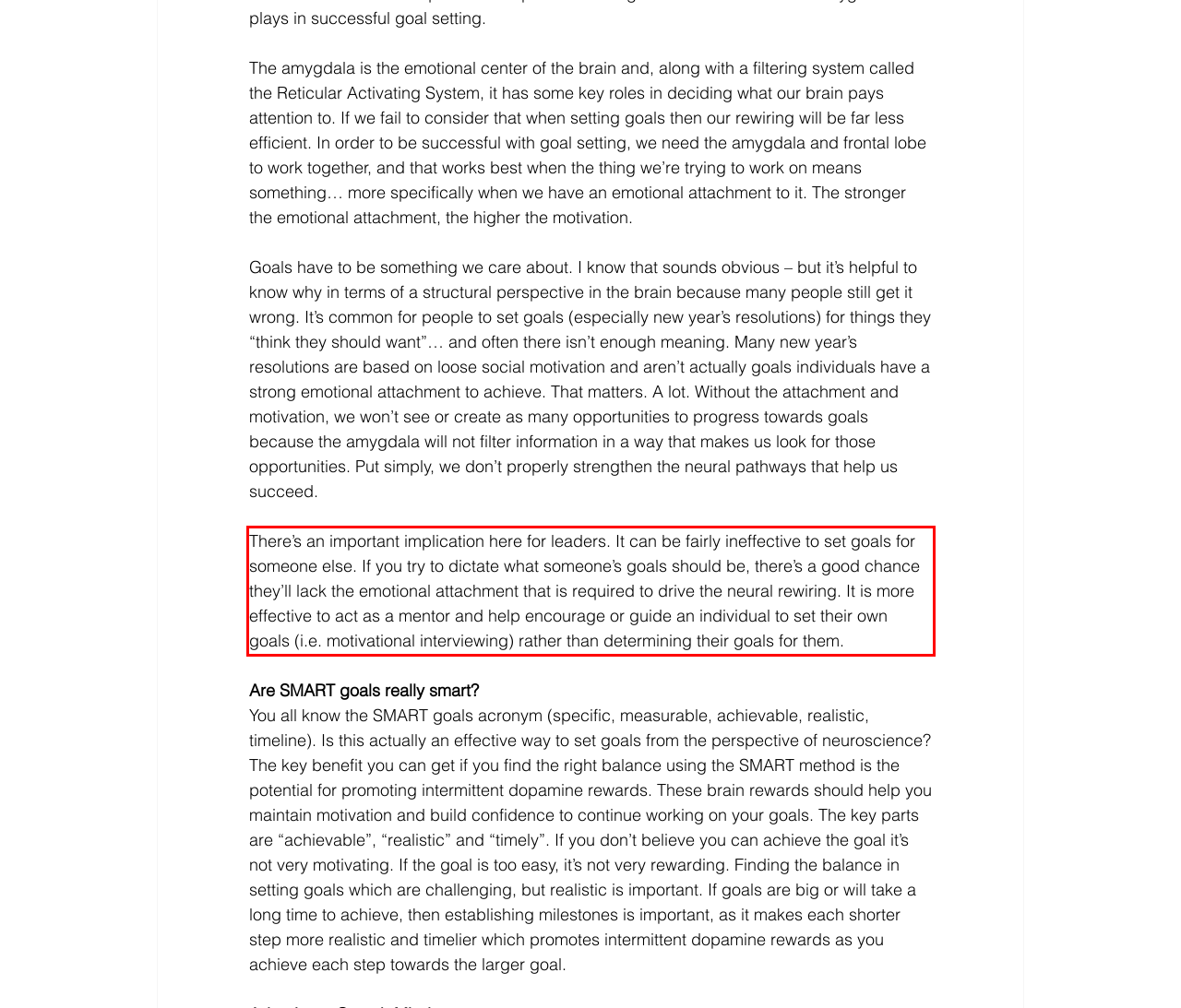You have a screenshot of a webpage with a red bounding box. Use OCR to generate the text contained within this red rectangle.

There’s an important implication here for leaders. It can be fairly ineffective to set goals for someone else. If you try to dictate what someone’s goals should be, there’s a good chance they’ll lack the emotional attachment that is required to drive the neural rewiring. It is more effective to act as a mentor and help encourage or guide an individual to set their own goals (i.e. motivational interviewing) rather than determining their goals for them.